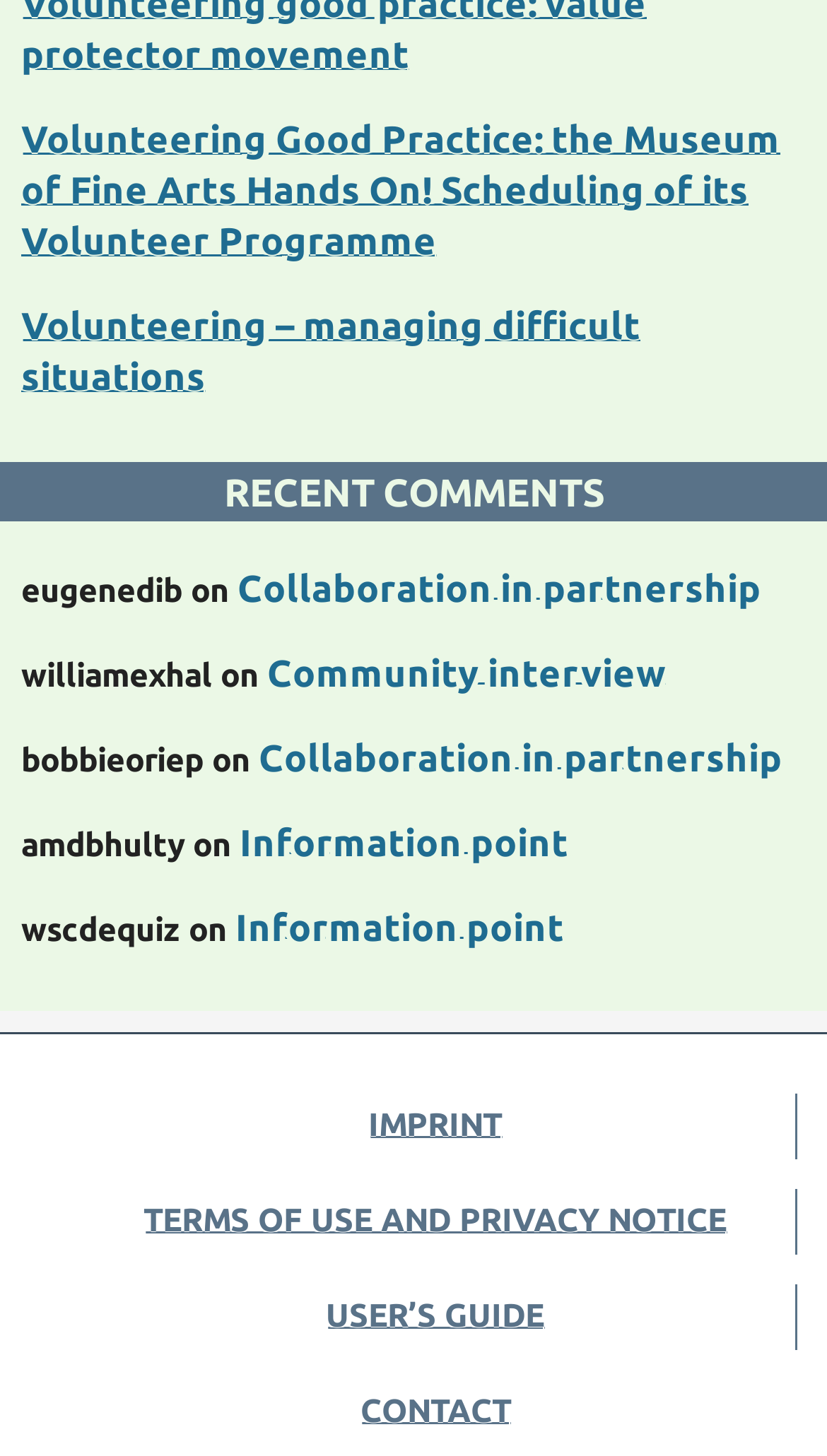Predict the bounding box of the UI element based on the description: "Volunteering – managing difficult situations". The coordinates should be four float numbers between 0 and 1, formatted as [left, top, right, bottom].

[0.026, 0.21, 0.774, 0.276]